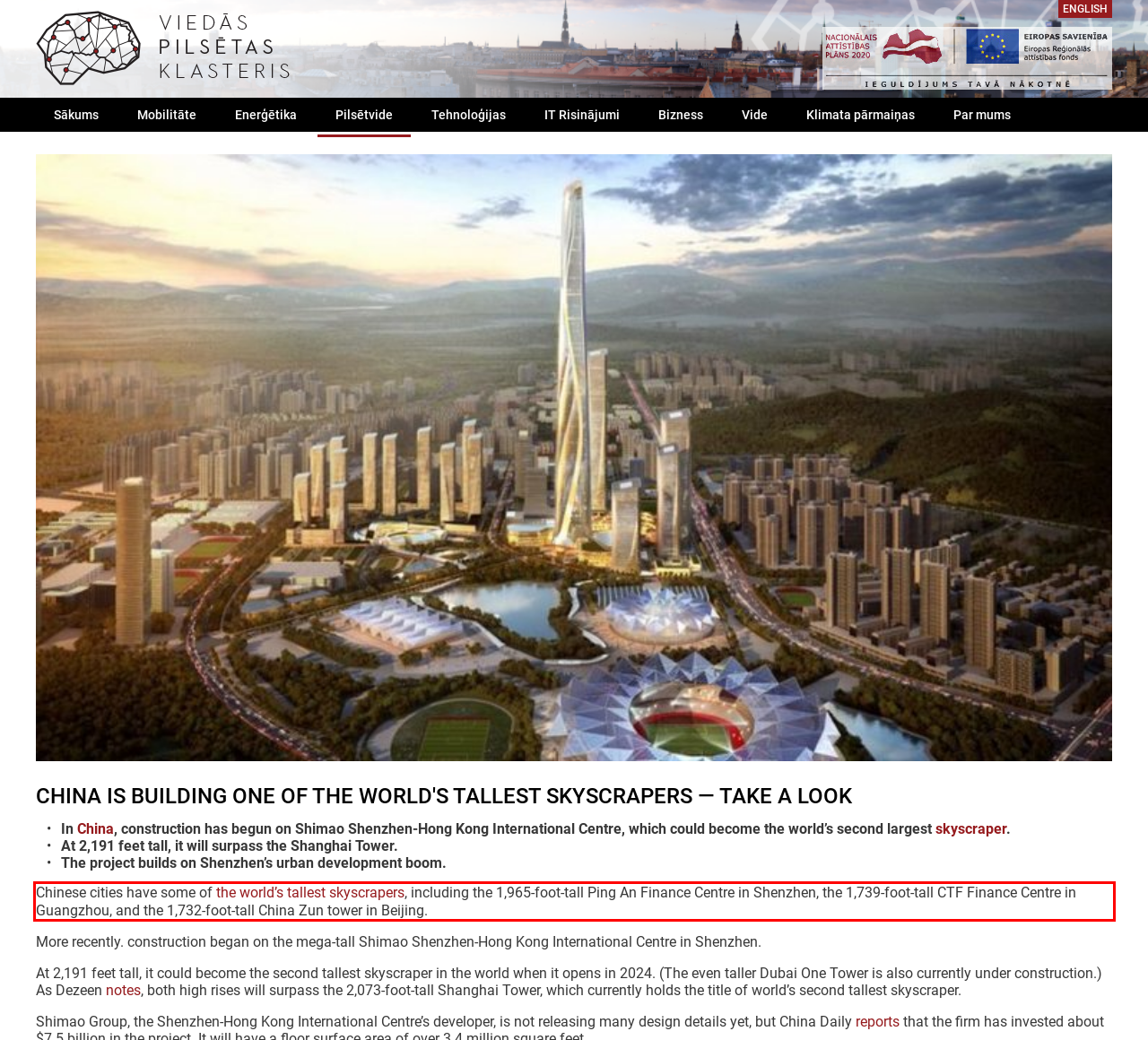Please use OCR to extract the text content from the red bounding box in the provided webpage screenshot.

Chinese cities have some of the world’s tallest skyscrapers, including the 1,965-foot-tall Ping An Finance Centre in Shenzhen, the 1,739-foot-tall CTF Finance Centre in Guangzhou, and the 1,732-foot-tall China Zun tower in Beijing.